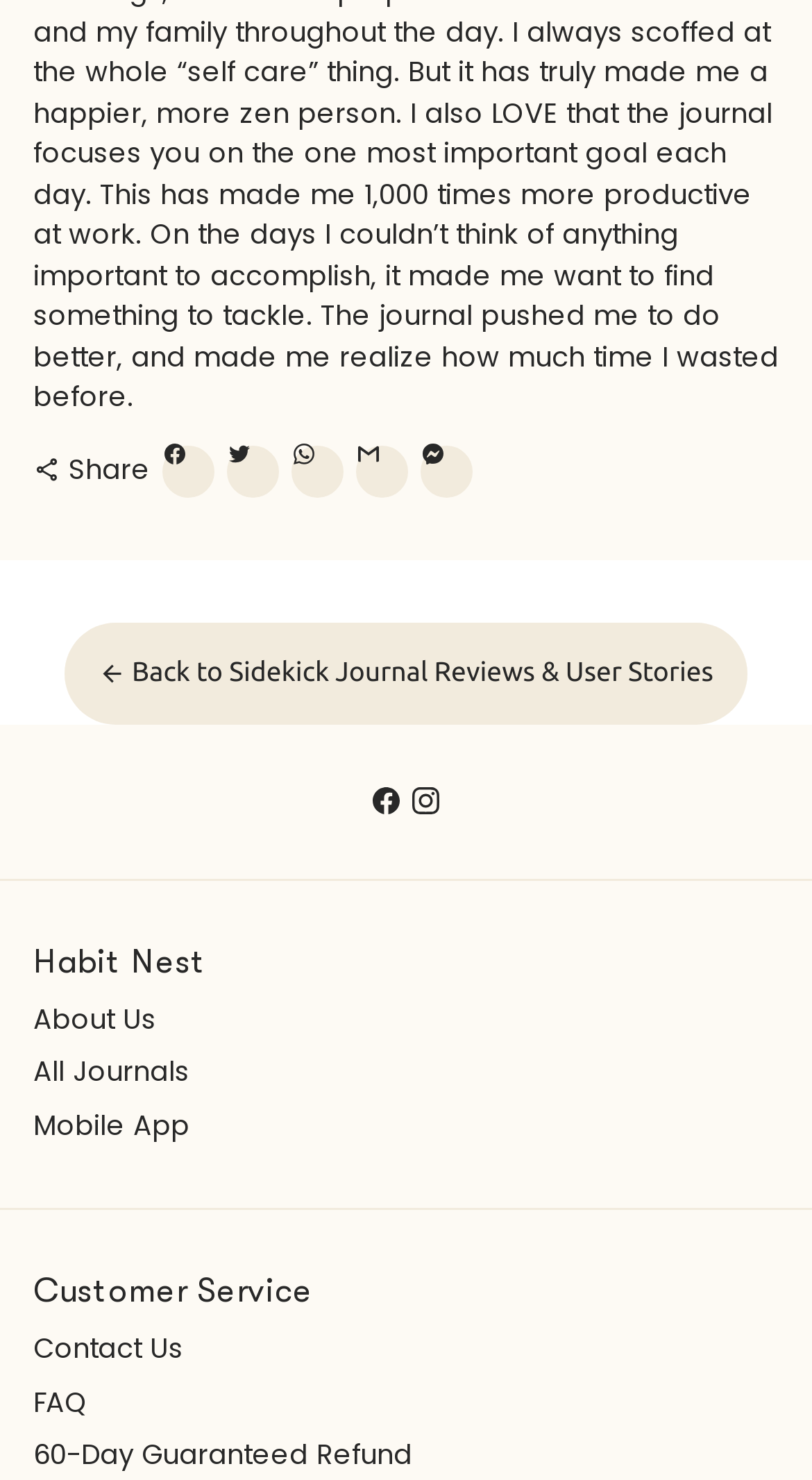Locate the bounding box coordinates of the element I should click to achieve the following instruction: "Learn about Habit Nest".

[0.041, 0.637, 0.959, 0.662]